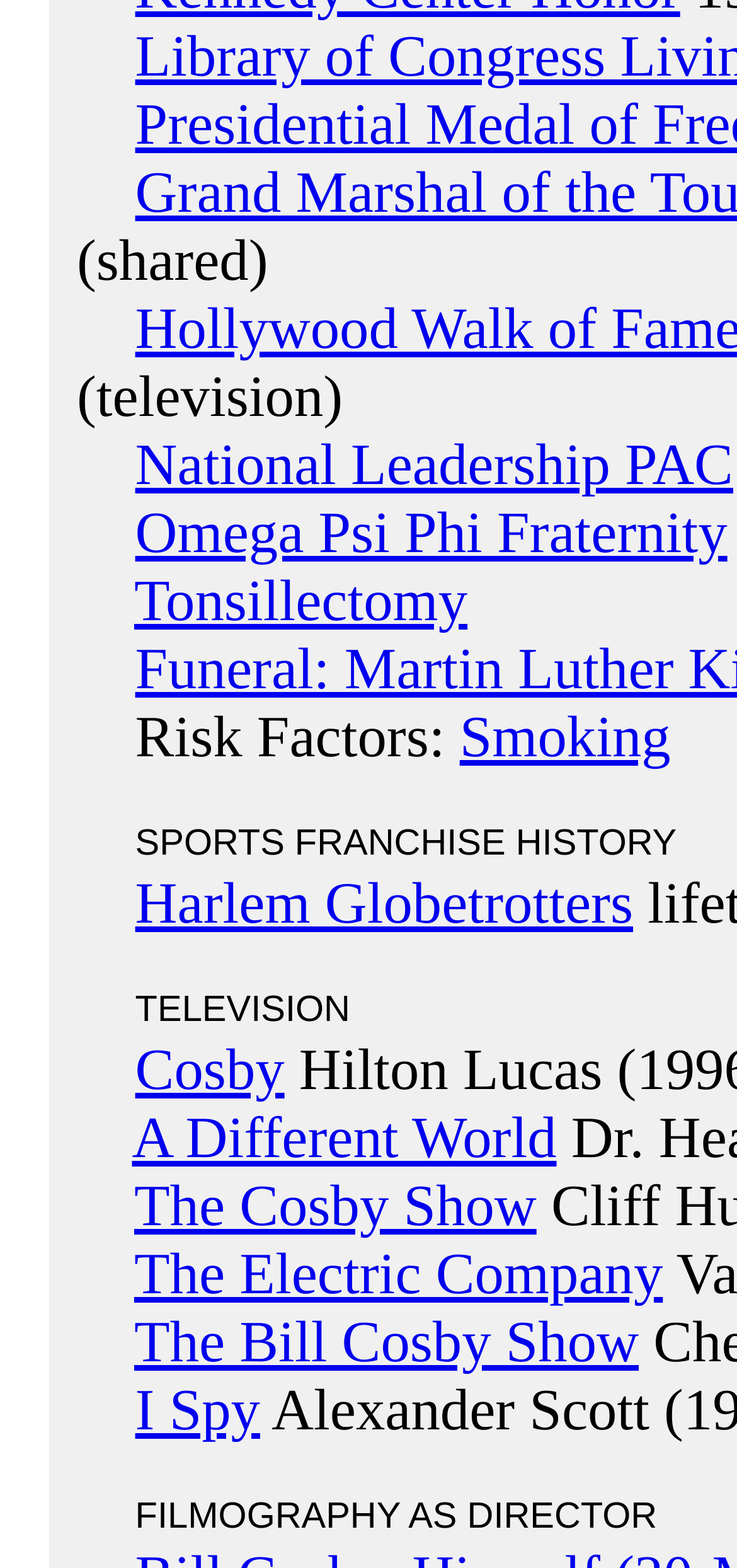What is the topic of the 'RISK FACTORS:' section? From the image, respond with a single word or brief phrase.

Smoking